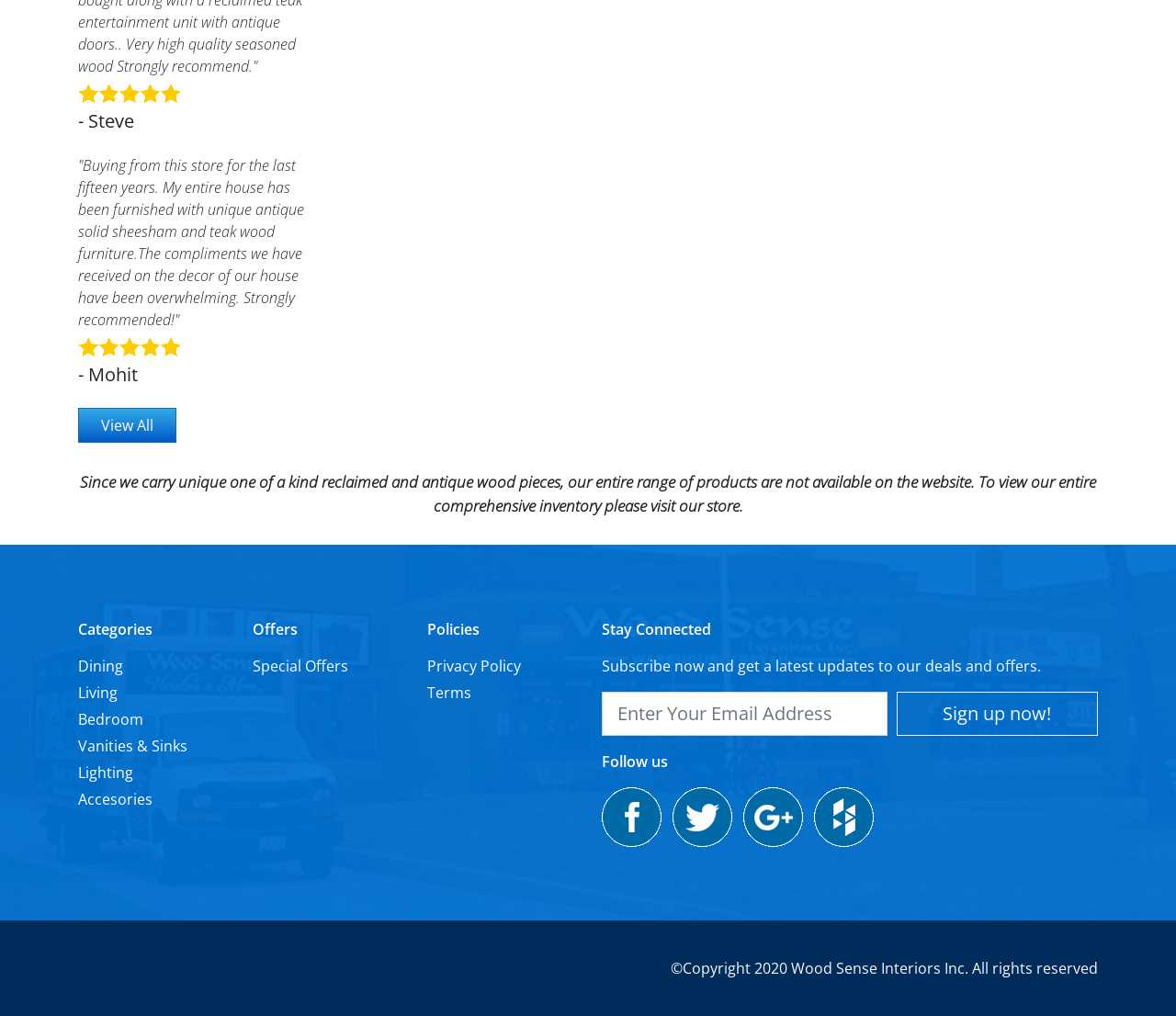Find the bounding box of the element with the following description: "parent_node: Stay Connected". The coordinates must be four float numbers between 0 and 1, formatted as [left, top, right, bottom].

[0.632, 0.793, 0.689, 0.813]